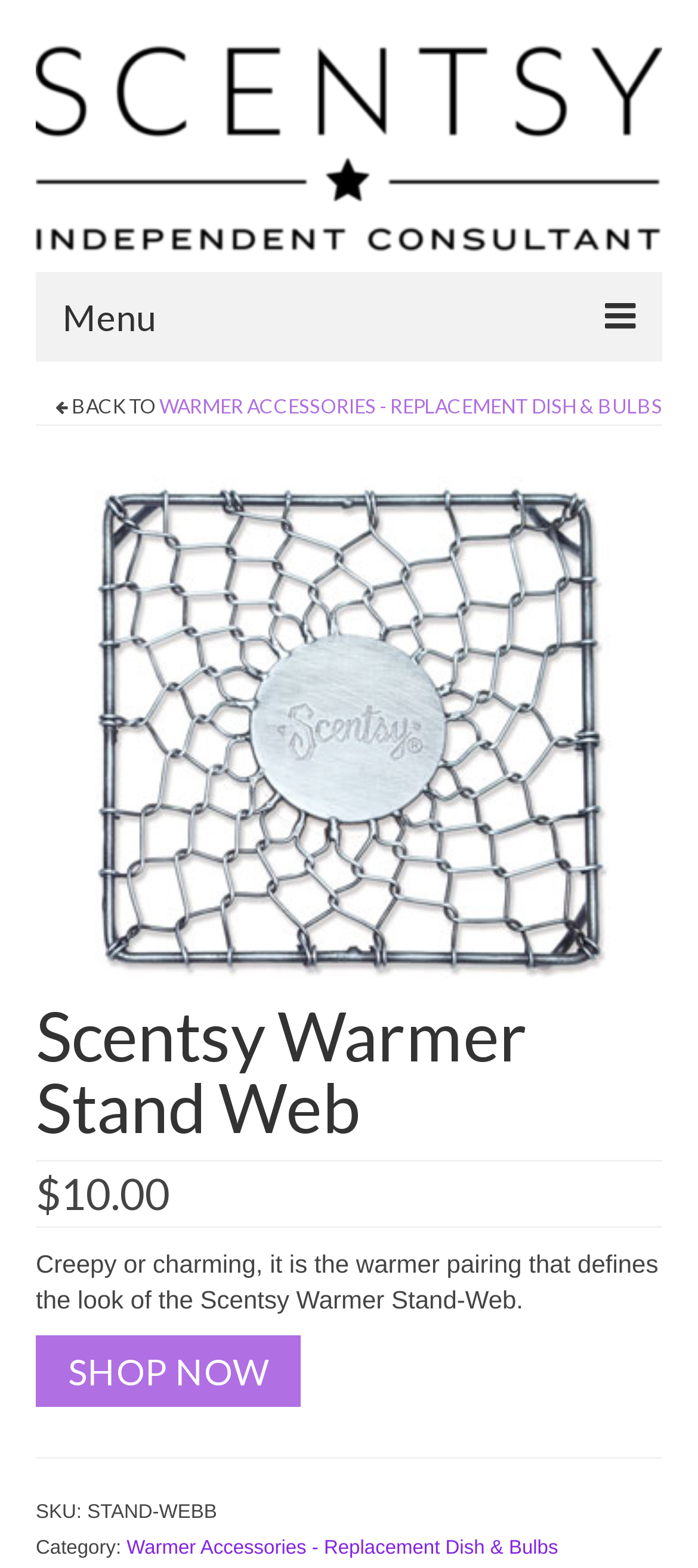Determine the coordinates of the bounding box for the clickable area needed to execute this instruction: "Shop now".

[0.051, 0.852, 0.431, 0.898]